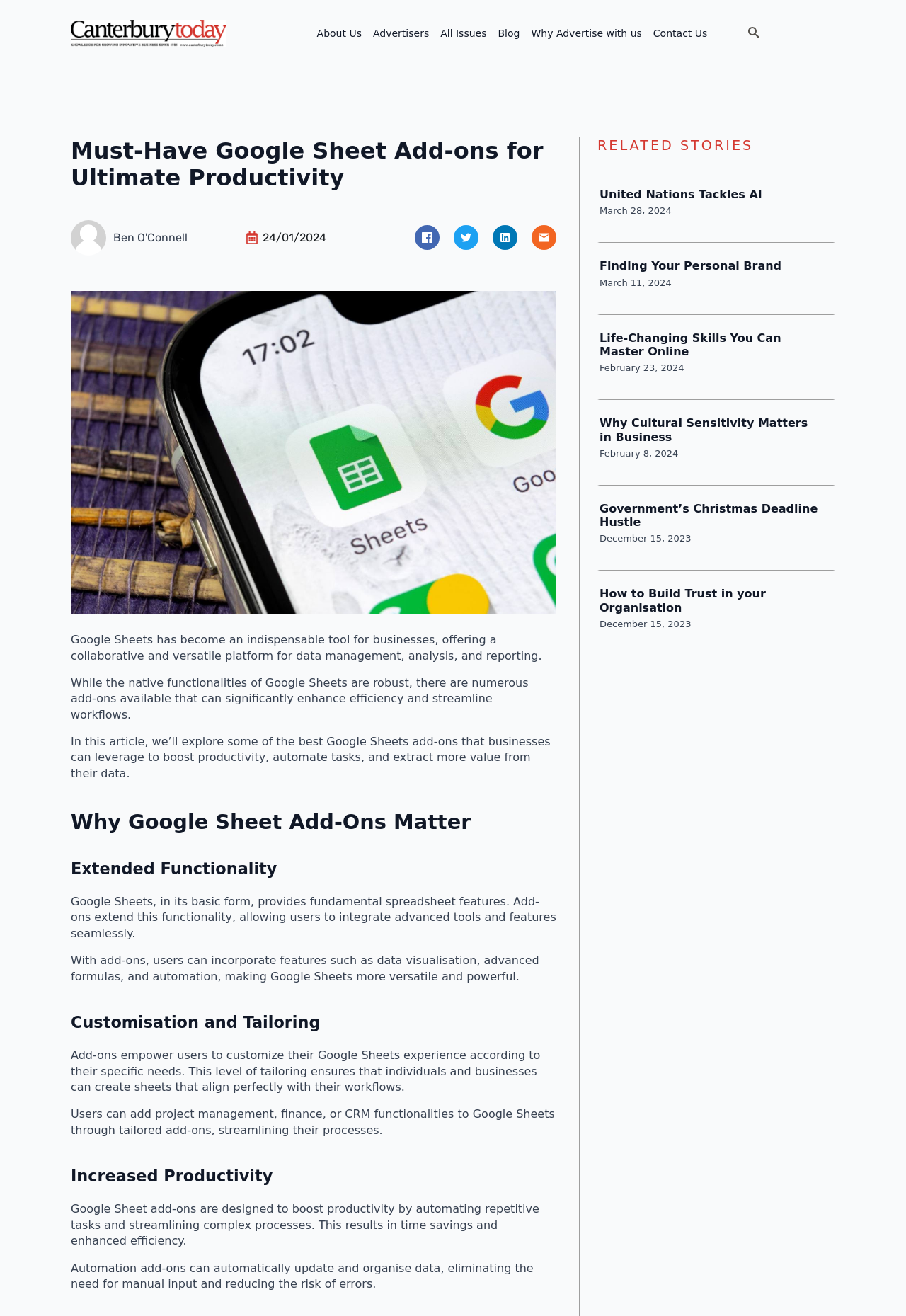From the given element description: "Blog", find the bounding box for the UI element. Provide the coordinates as four float numbers between 0 and 1, in the order [left, top, right, bottom].

[0.543, 0.011, 0.58, 0.04]